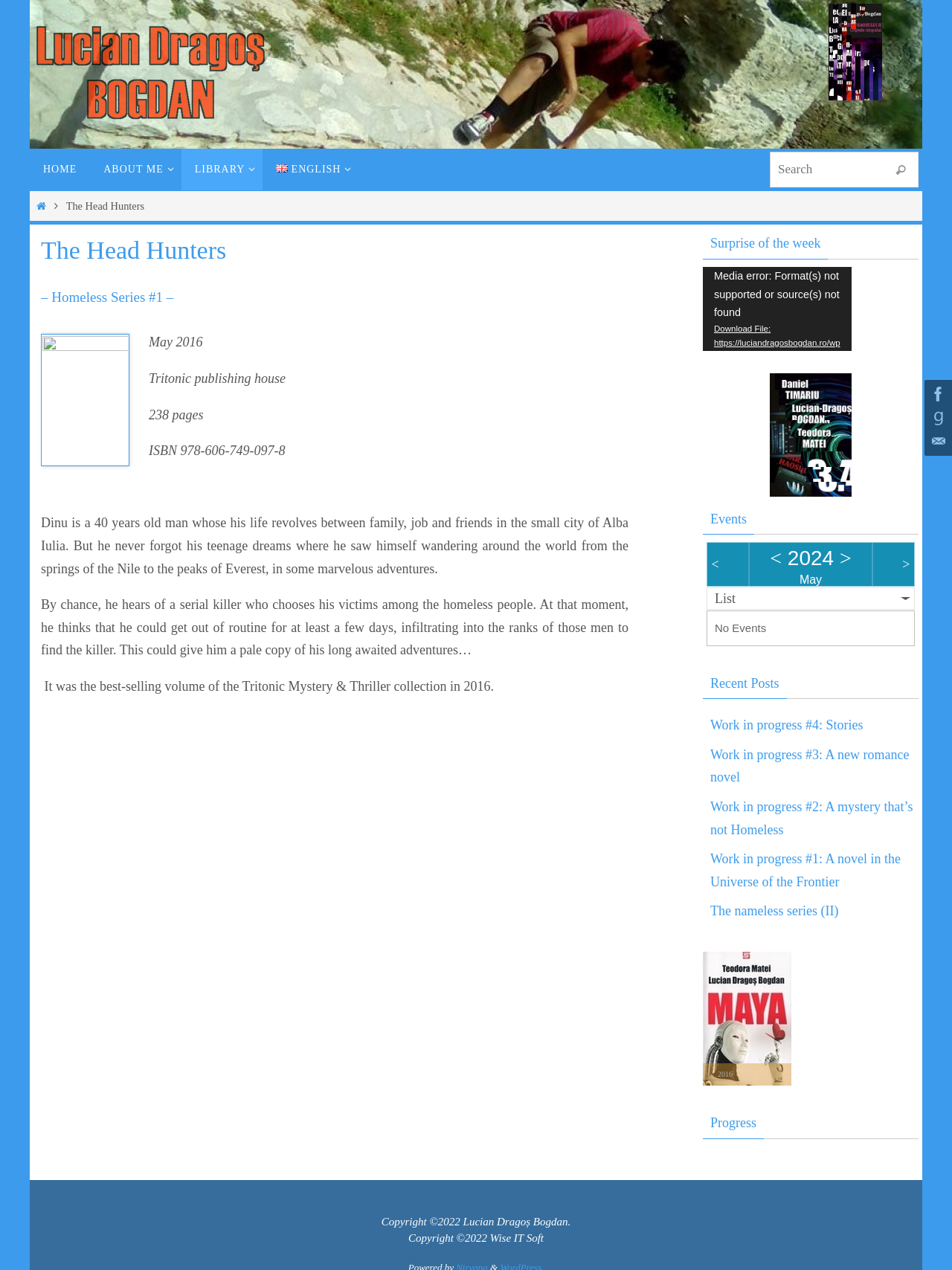Identify the coordinates of the bounding box for the element that must be clicked to accomplish the instruction: "Search for something".

[0.809, 0.119, 0.965, 0.148]